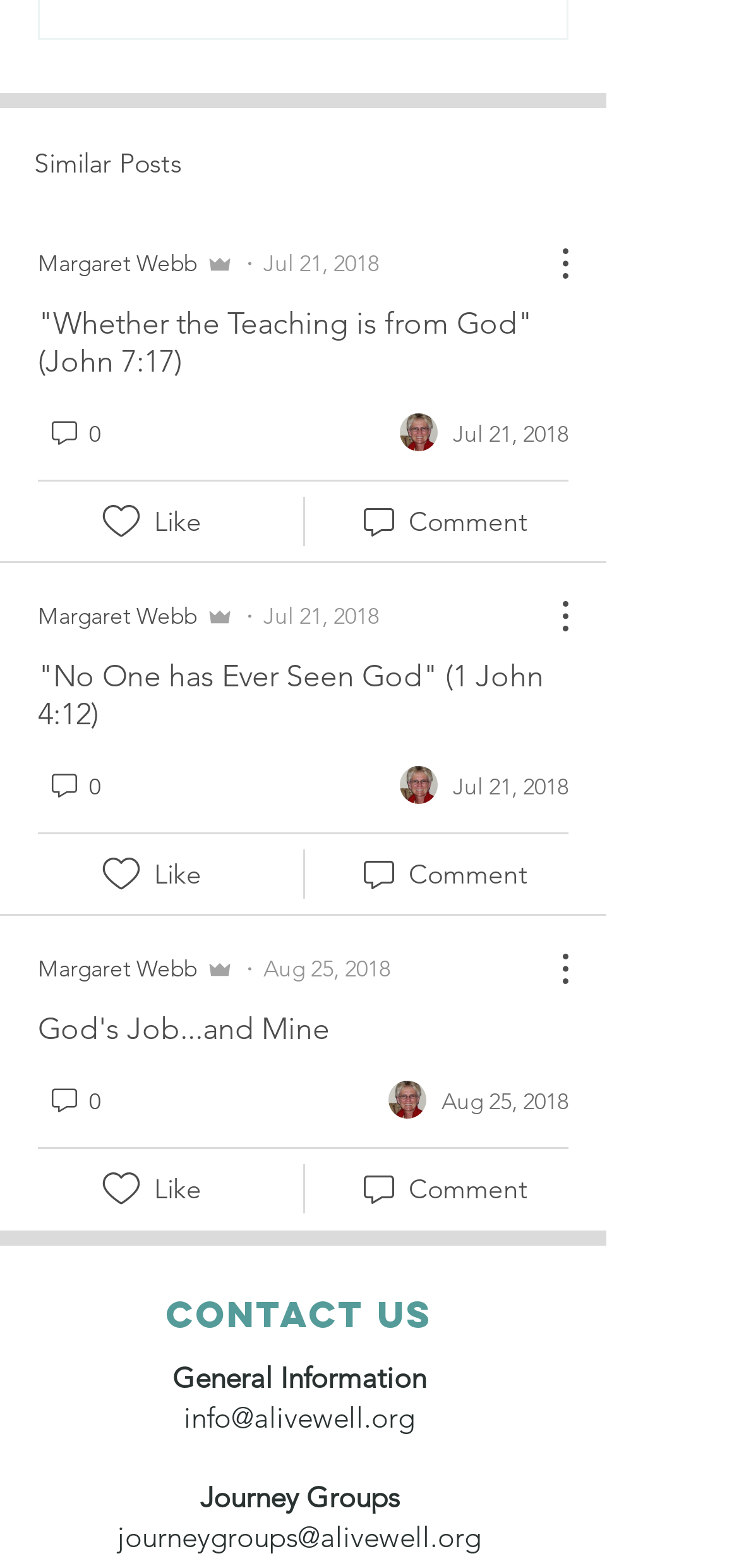Give a concise answer using only one word or phrase for this question:
What is the email address for general information?

info@alivewell.org